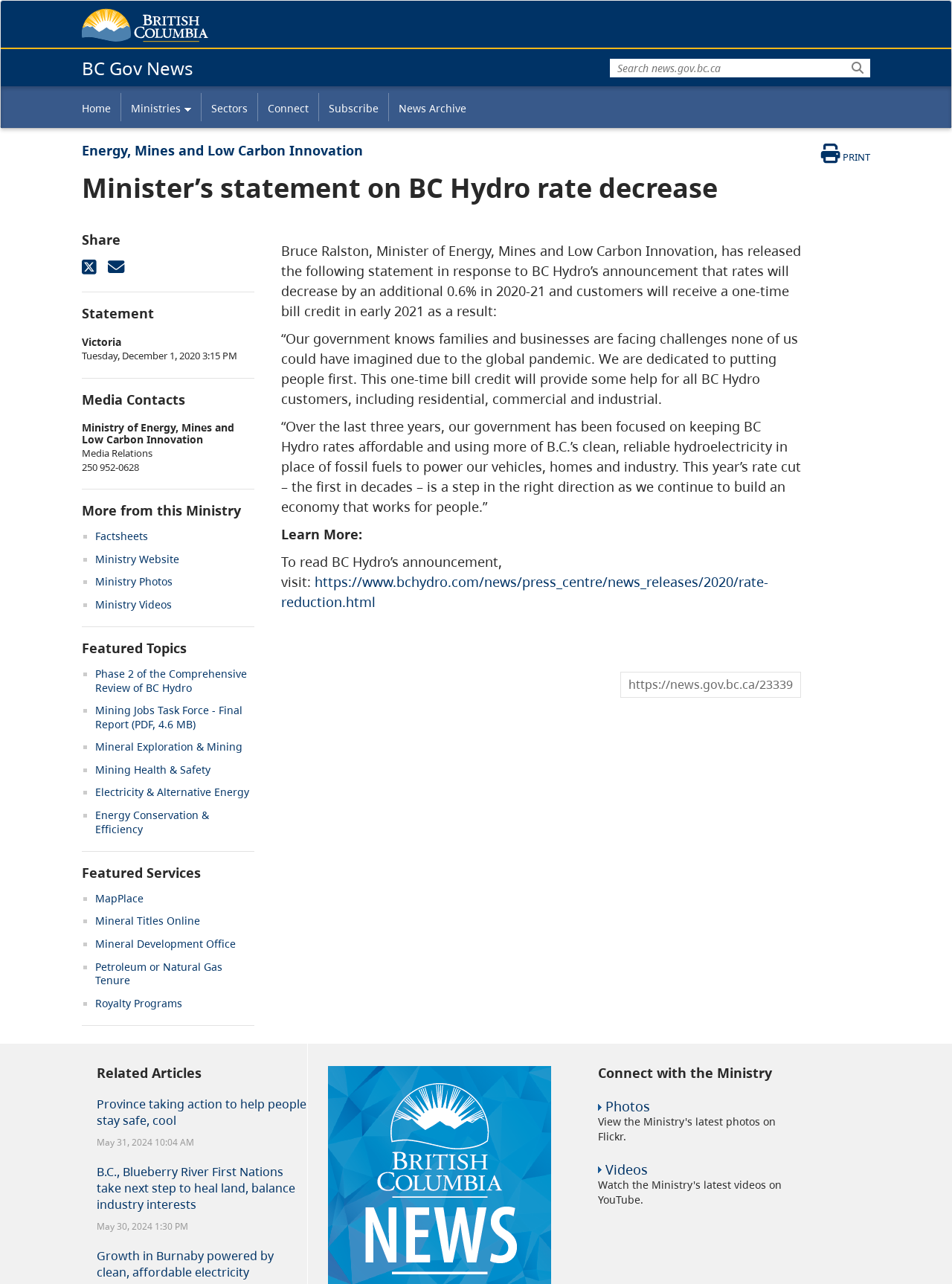Utilize the information from the image to answer the question in detail:
Who is the Minister of Energy, Mines and Low Carbon Innovation?

The answer can be found in the article section of the webpage, where it is stated that 'Bruce Ralston, Minister of Energy, Mines and Low Carbon Innovation, has released the following statement...'.